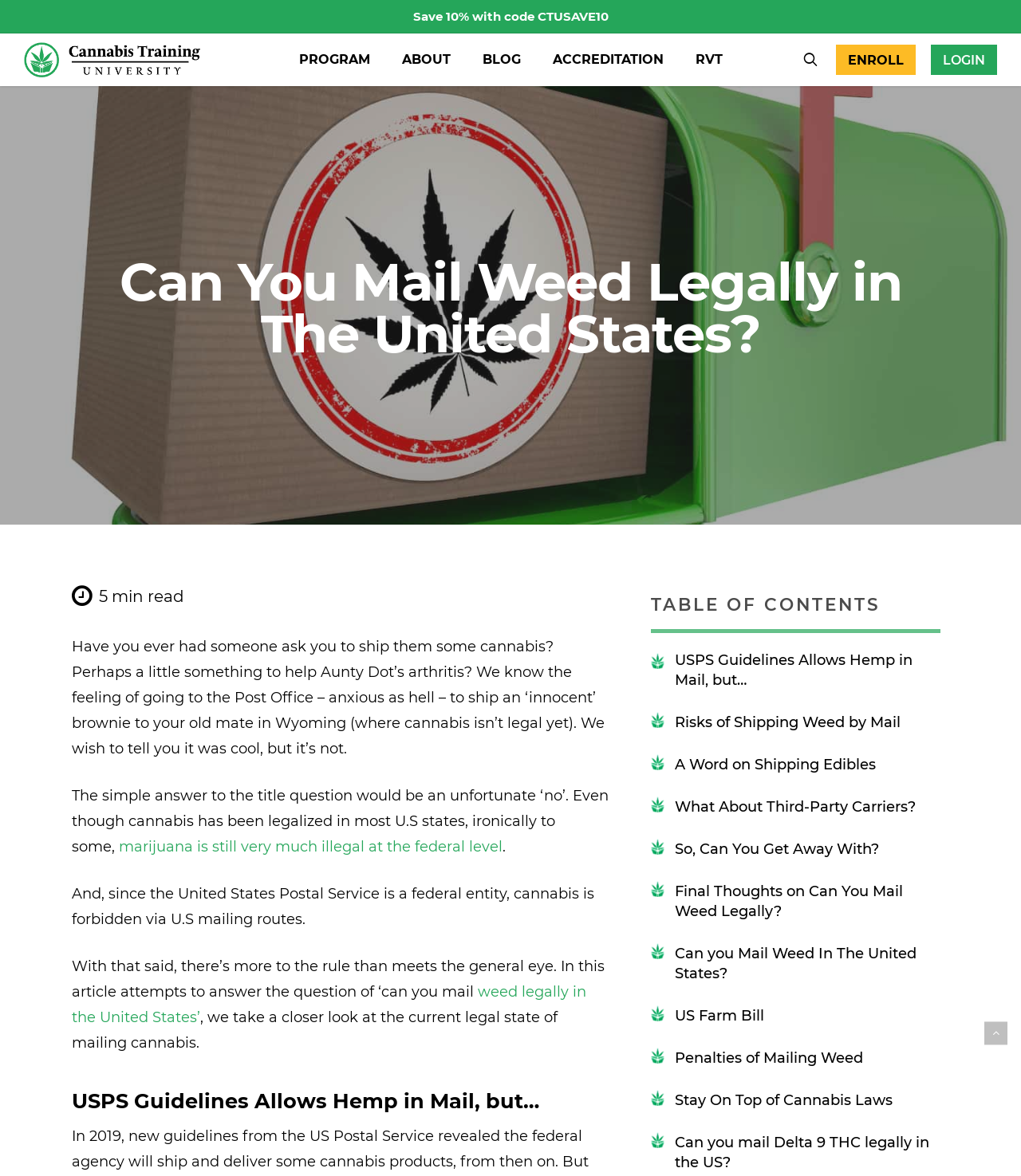Given the element description "parent_node: Skip to main content" in the screenshot, predict the bounding box coordinates of that UI element.

[0.964, 0.869, 0.987, 0.888]